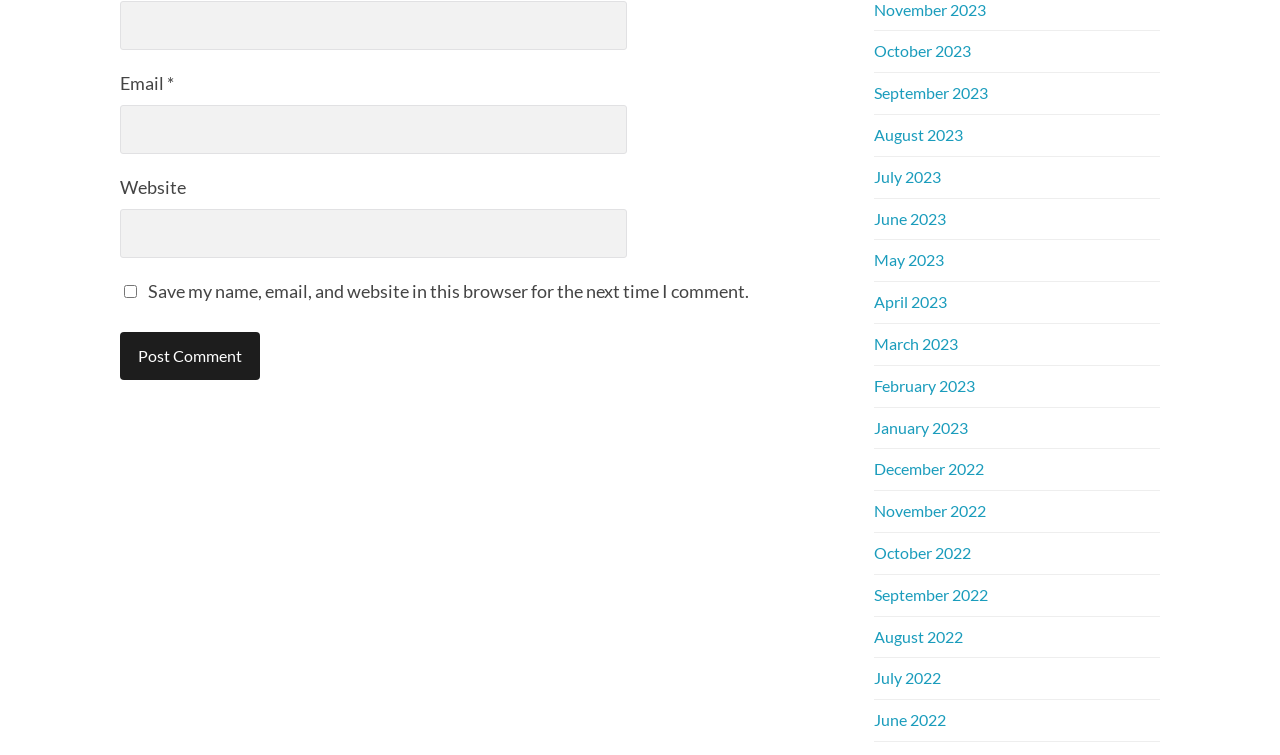What is the button's function?
Look at the image and answer the question using a single word or phrase.

Post Comment